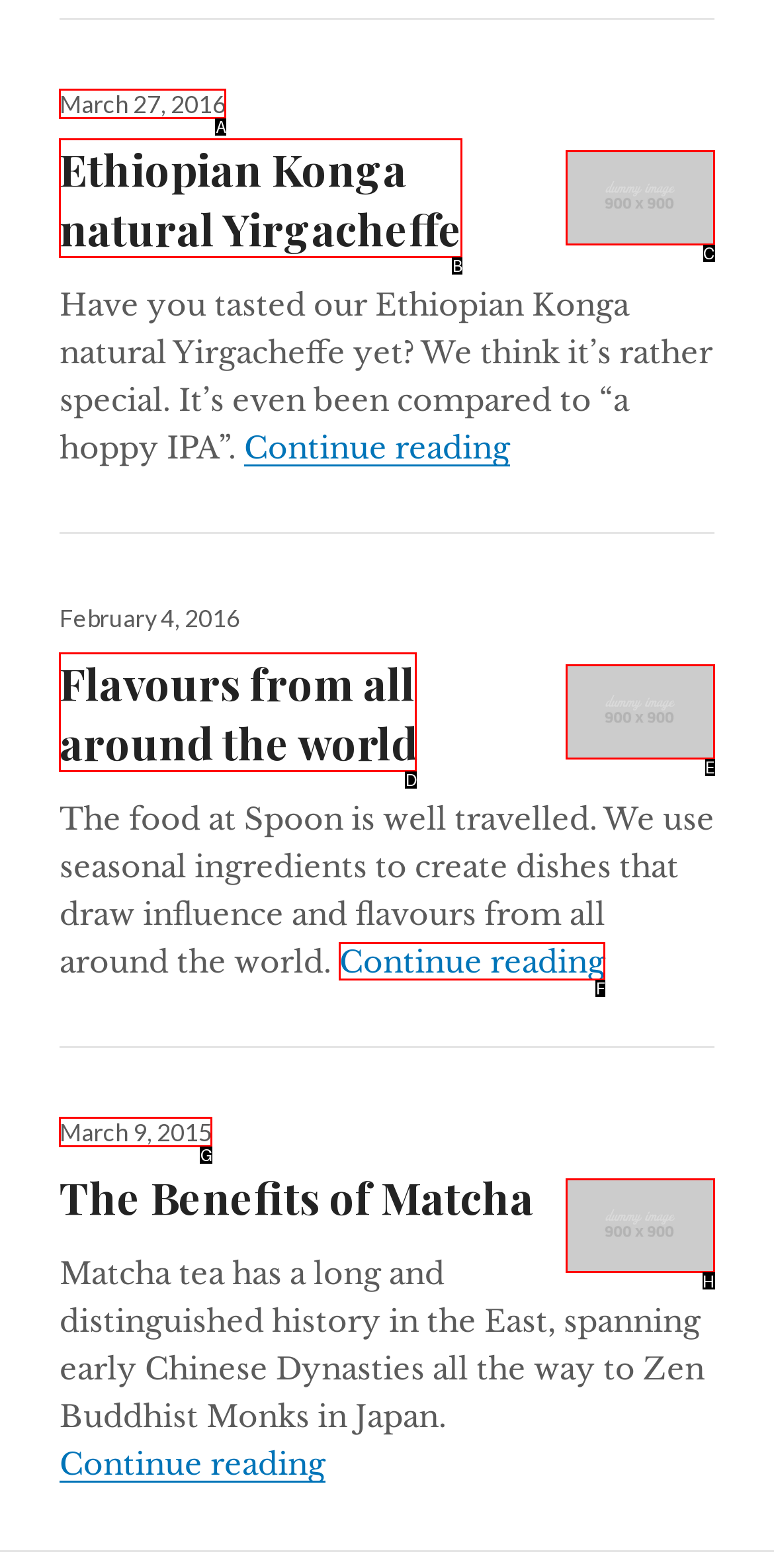Identify the HTML element that corresponds to the following description: Accept. Provide the letter of the correct option from the presented choices.

None